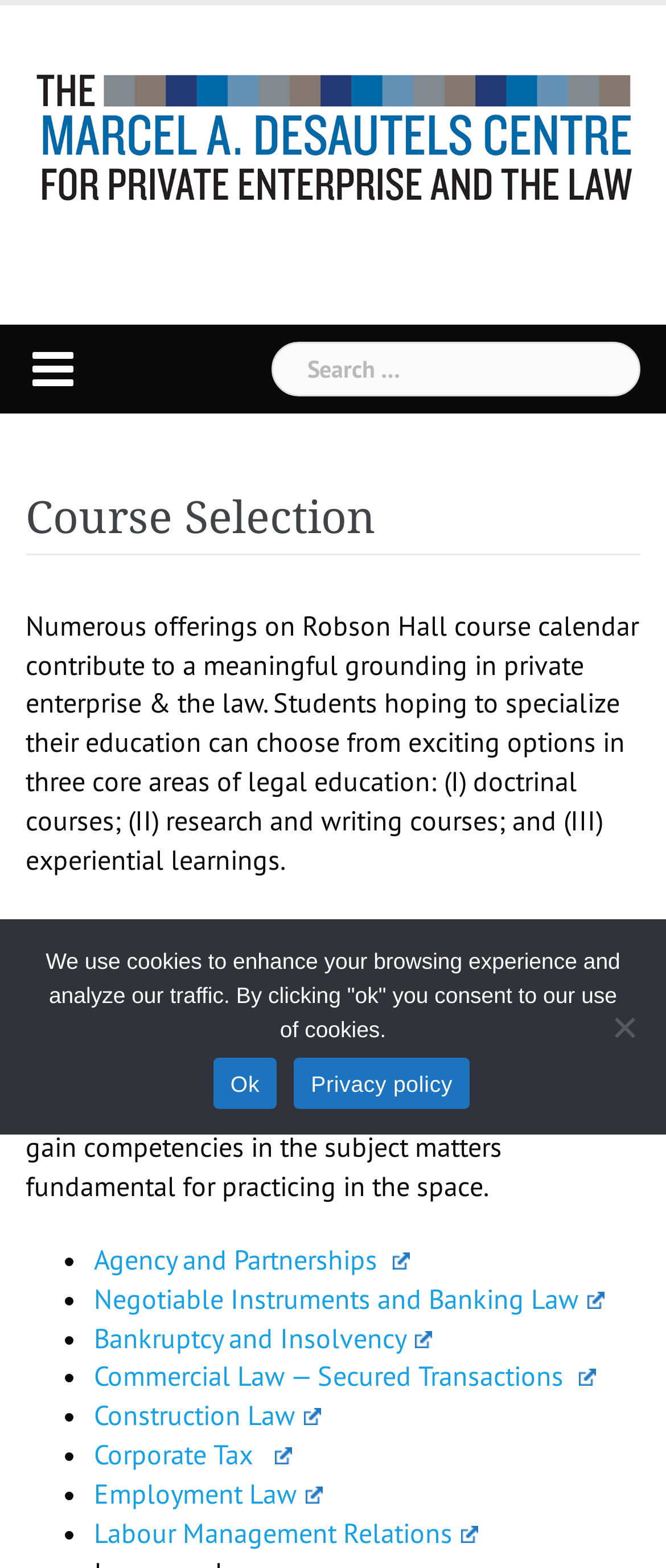Please find the bounding box coordinates of the element that you should click to achieve the following instruction: "Search for a course". The coordinates should be presented as four float numbers between 0 and 1: [left, top, right, bottom].

[0.408, 0.218, 0.962, 0.258]